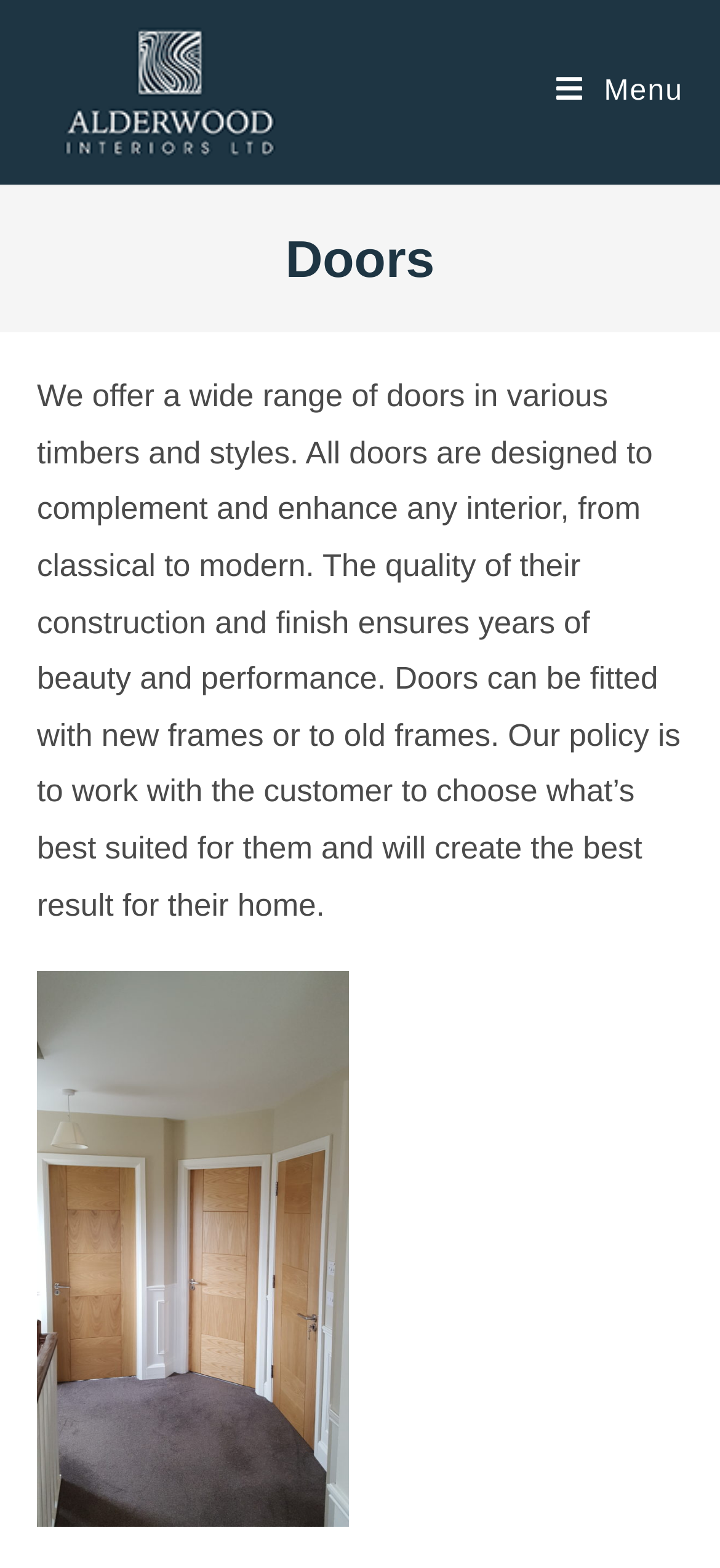Can Alderwood Interiors fit doors to old frames?
Look at the screenshot and provide an in-depth answer.

The webpage states that doors can be fitted with new frames or to old frames, indicating that Alderwood Interiors can fit doors to old frames.